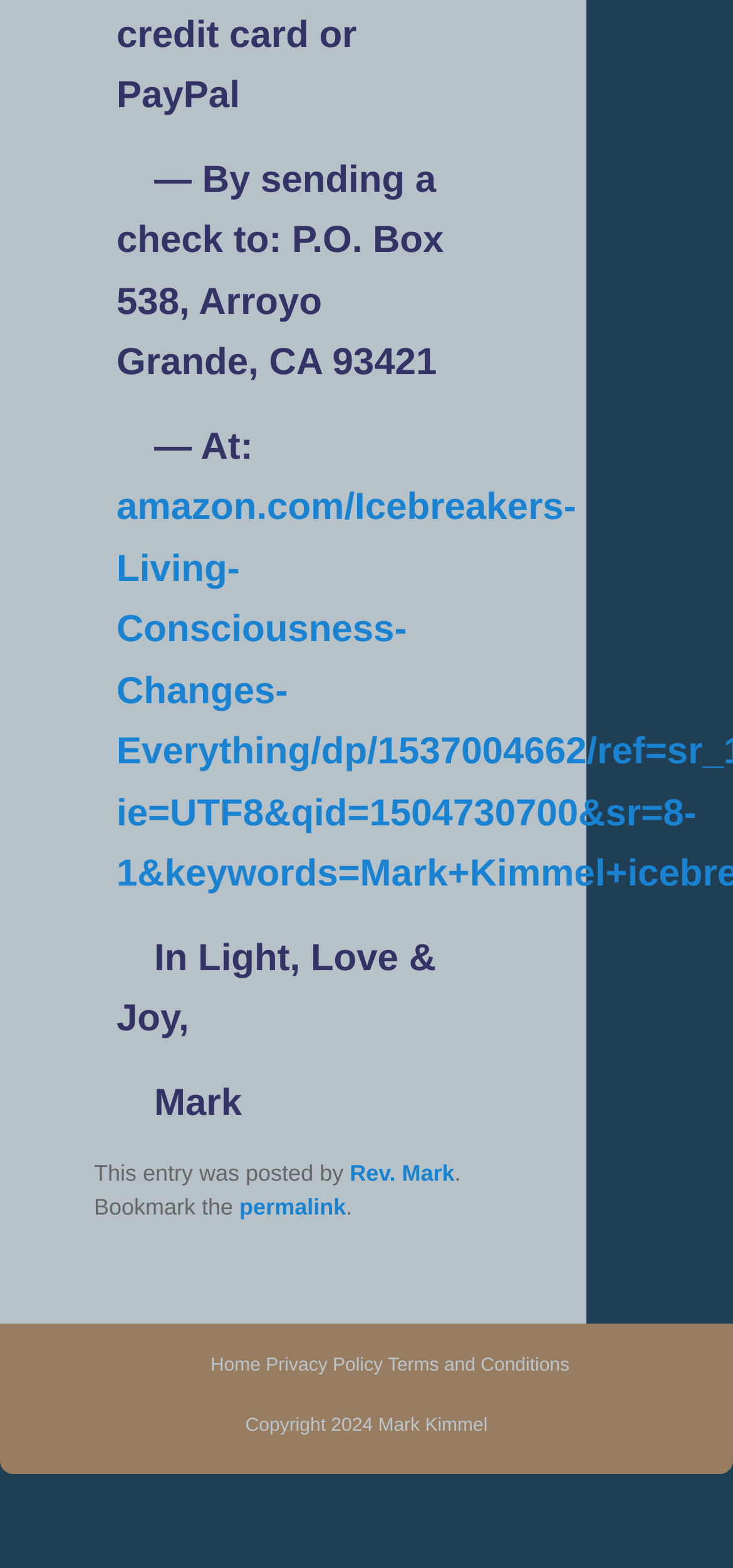Extract the bounding box coordinates for the UI element described by the text: "permalink". The coordinates should be in the form of [left, top, right, bottom] with values between 0 and 1.

[0.327, 0.761, 0.472, 0.778]